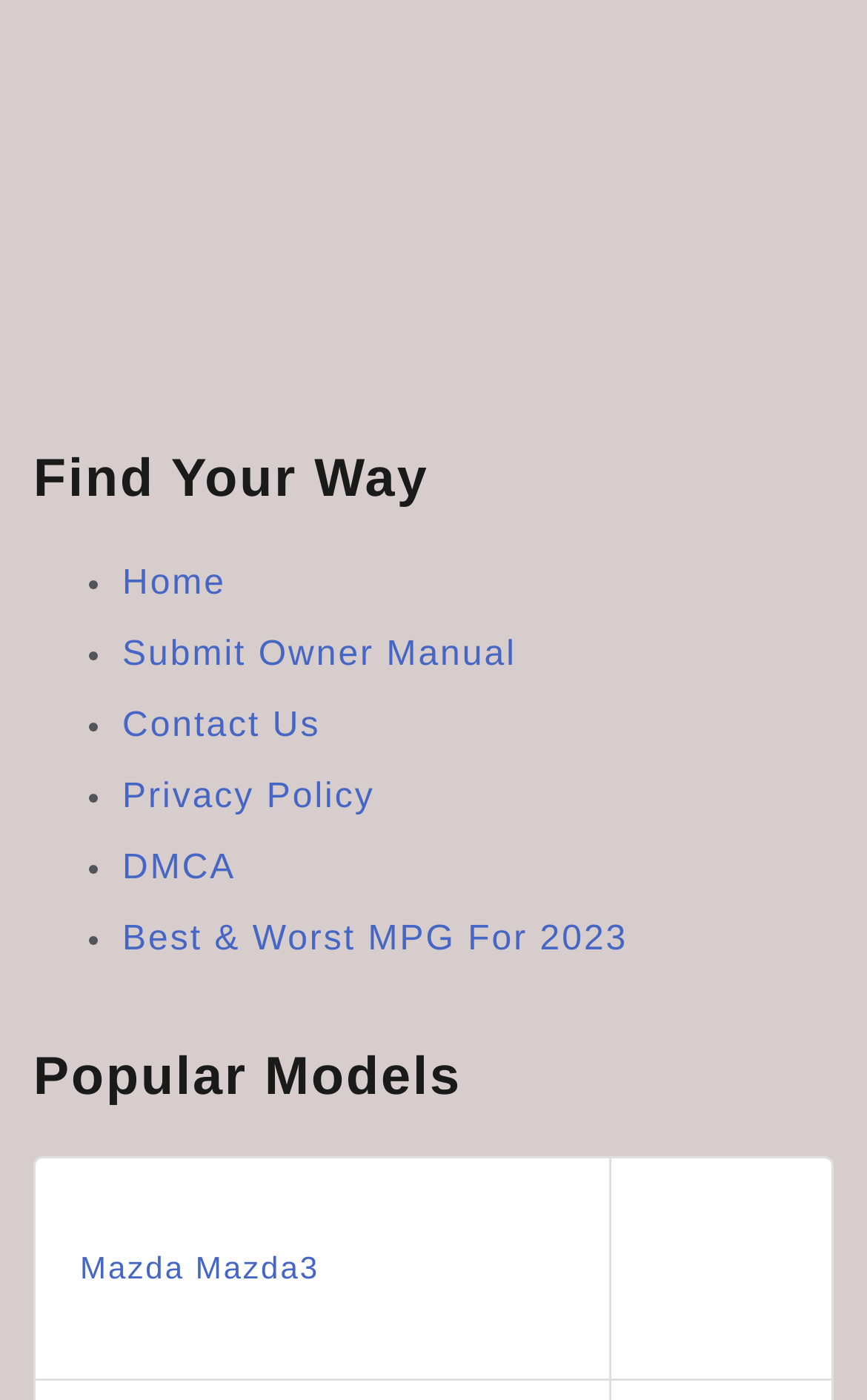What is the last link in the navigation menu?
Look at the image and respond with a one-word or short phrase answer.

Best & Worst MPG For 2023